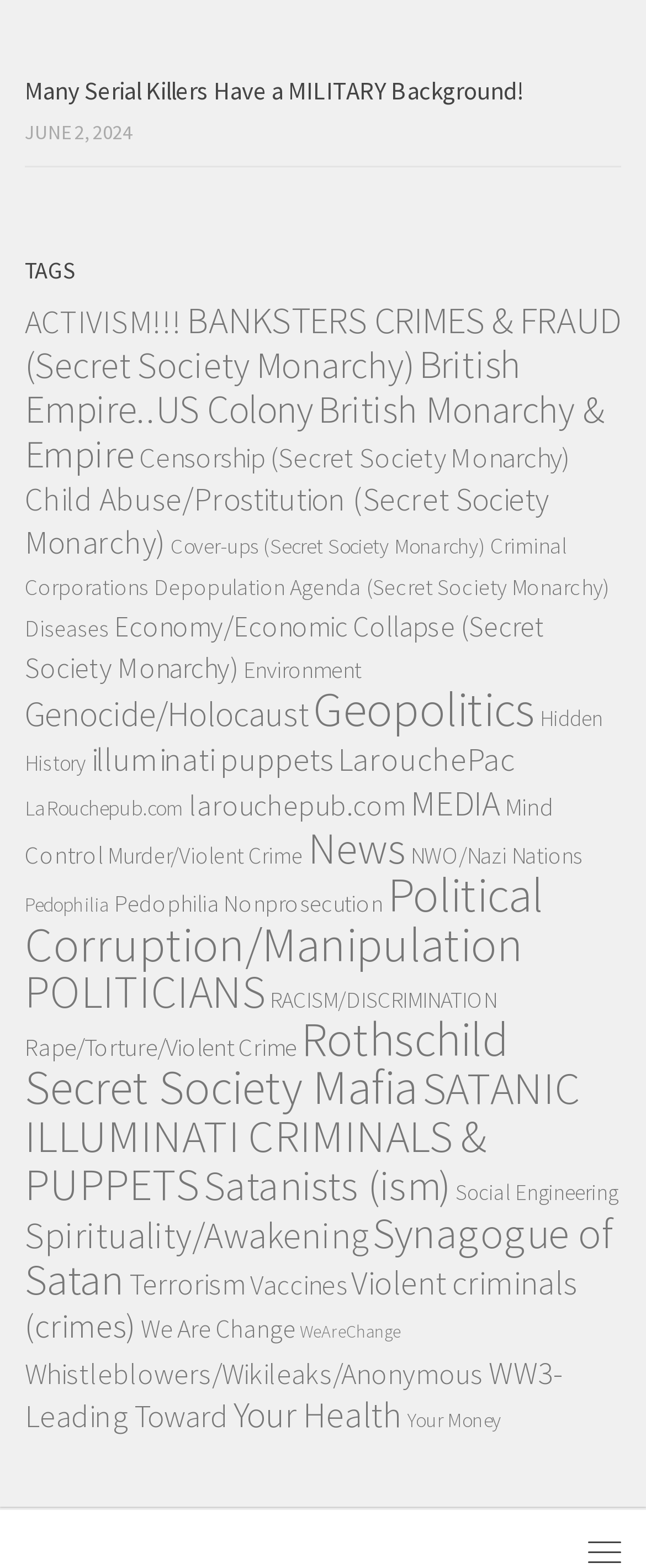Examine the screenshot and answer the question in as much detail as possible: How many links are under the 'TAGS' heading?

I counted the number of links under the 'TAGS' heading, which starts from the link 'ACTIVISM!!! (1,121 items)' and ends at the link 'Your Money (318 items)'. There are 35 links in total.